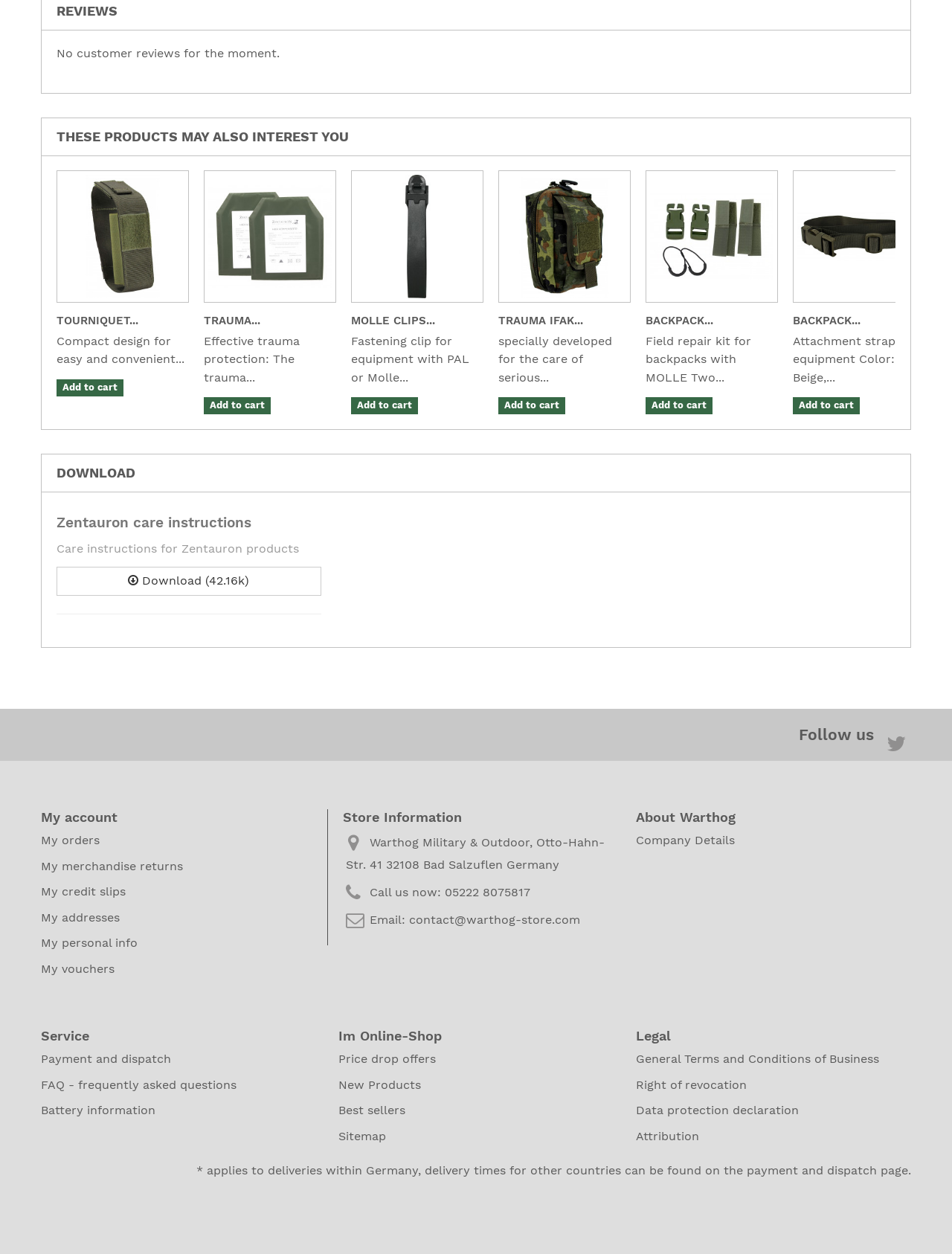Identify the bounding box coordinates for the UI element described as follows: FAQ - frequently asked questions. Use the format (top-left x, top-left y, bottom-right x, bottom-right y) and ensure all values are floating point numbers between 0 and 1.

[0.043, 0.859, 0.248, 0.87]